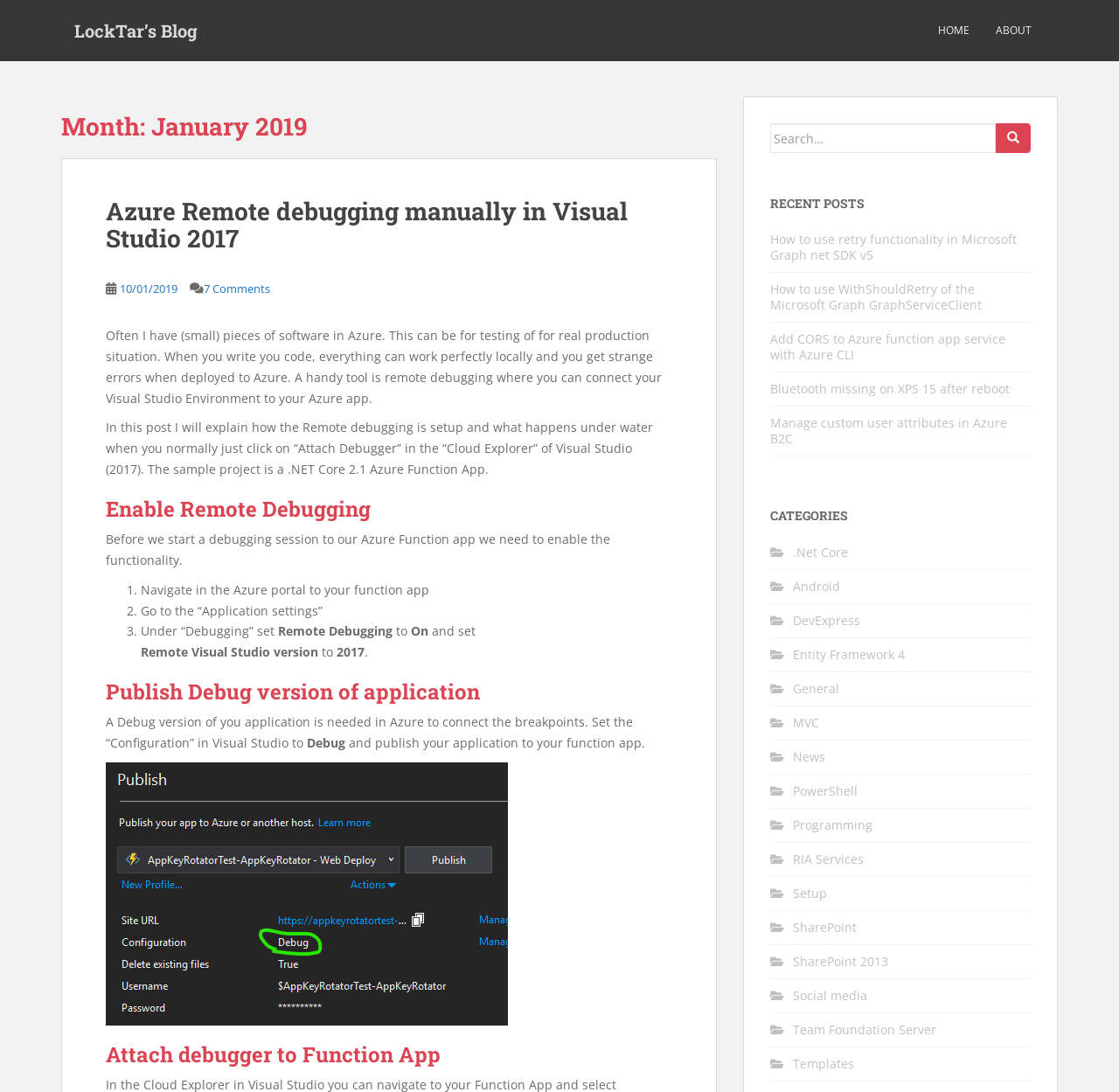Please identify the bounding box coordinates of the element that needs to be clicked to execute the following command: "Click on 'HOME'". Provide the bounding box using four float numbers between 0 and 1, formatted as [left, top, right, bottom].

[0.838, 0.012, 0.866, 0.044]